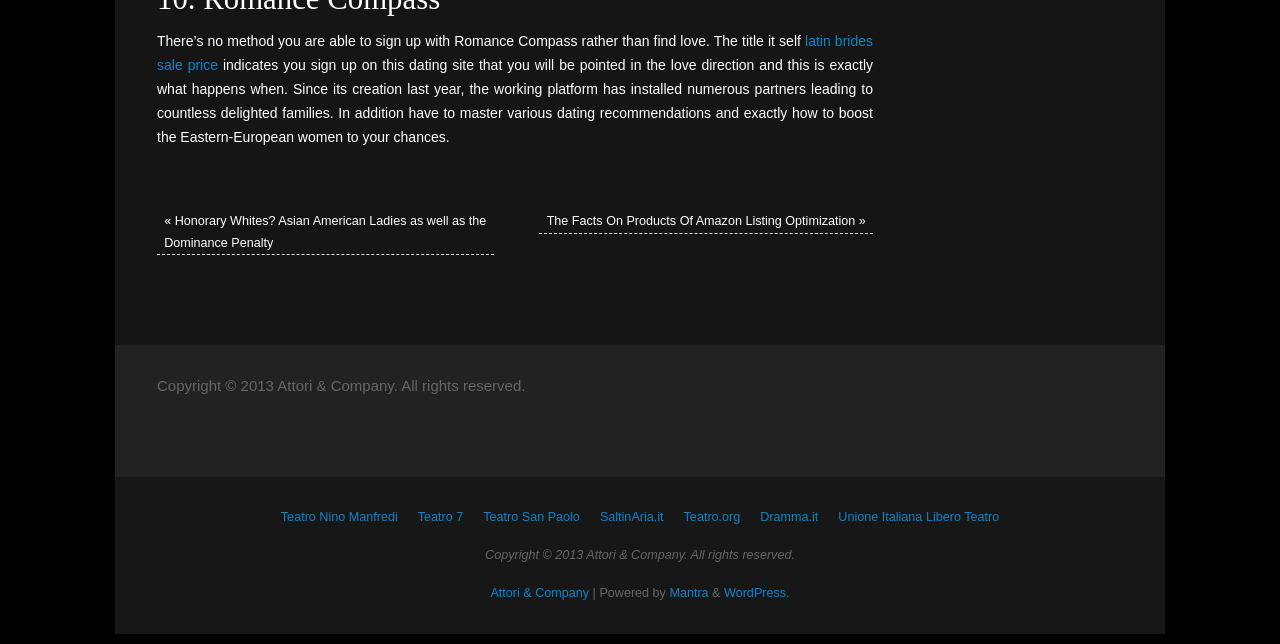Can you determine the bounding box coordinates of the area that needs to be clicked to fulfill the following instruction: "check out Attori & Company"?

[0.383, 0.91, 0.46, 0.931]